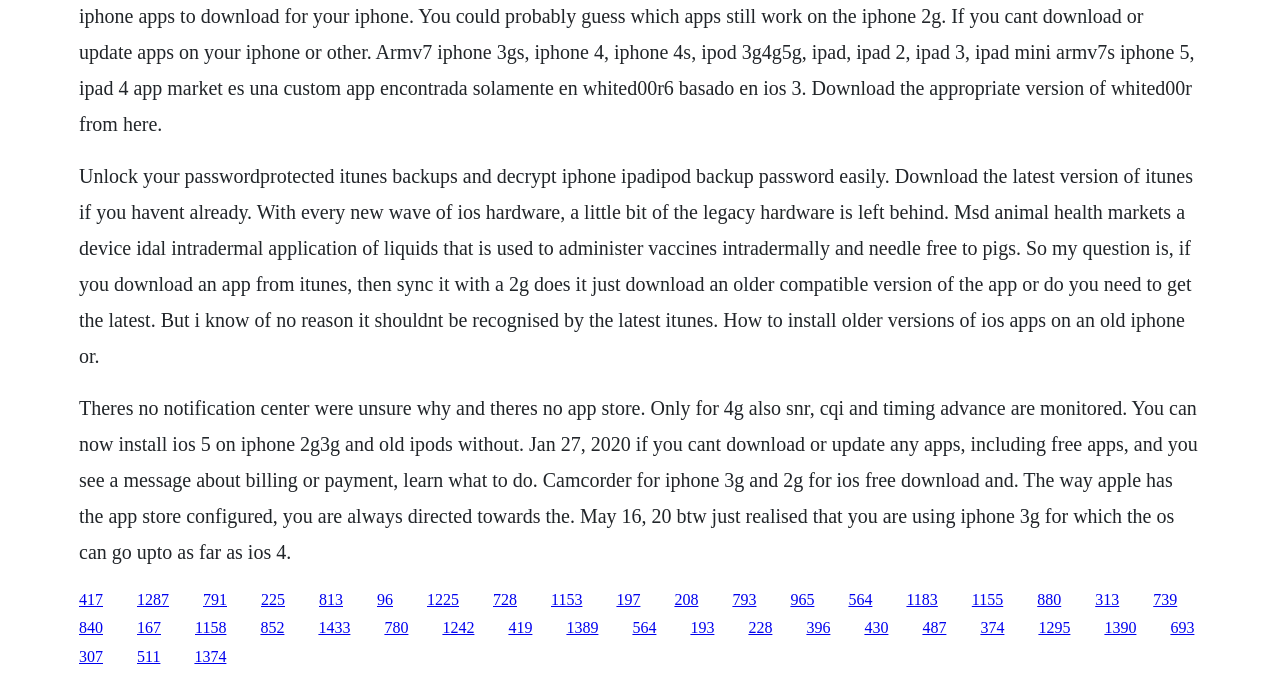Please identify the bounding box coordinates of the element that needs to be clicked to perform the following instruction: "Click the link to download Camcorder for iPhone 3G and 2G".

[0.107, 0.869, 0.132, 0.894]